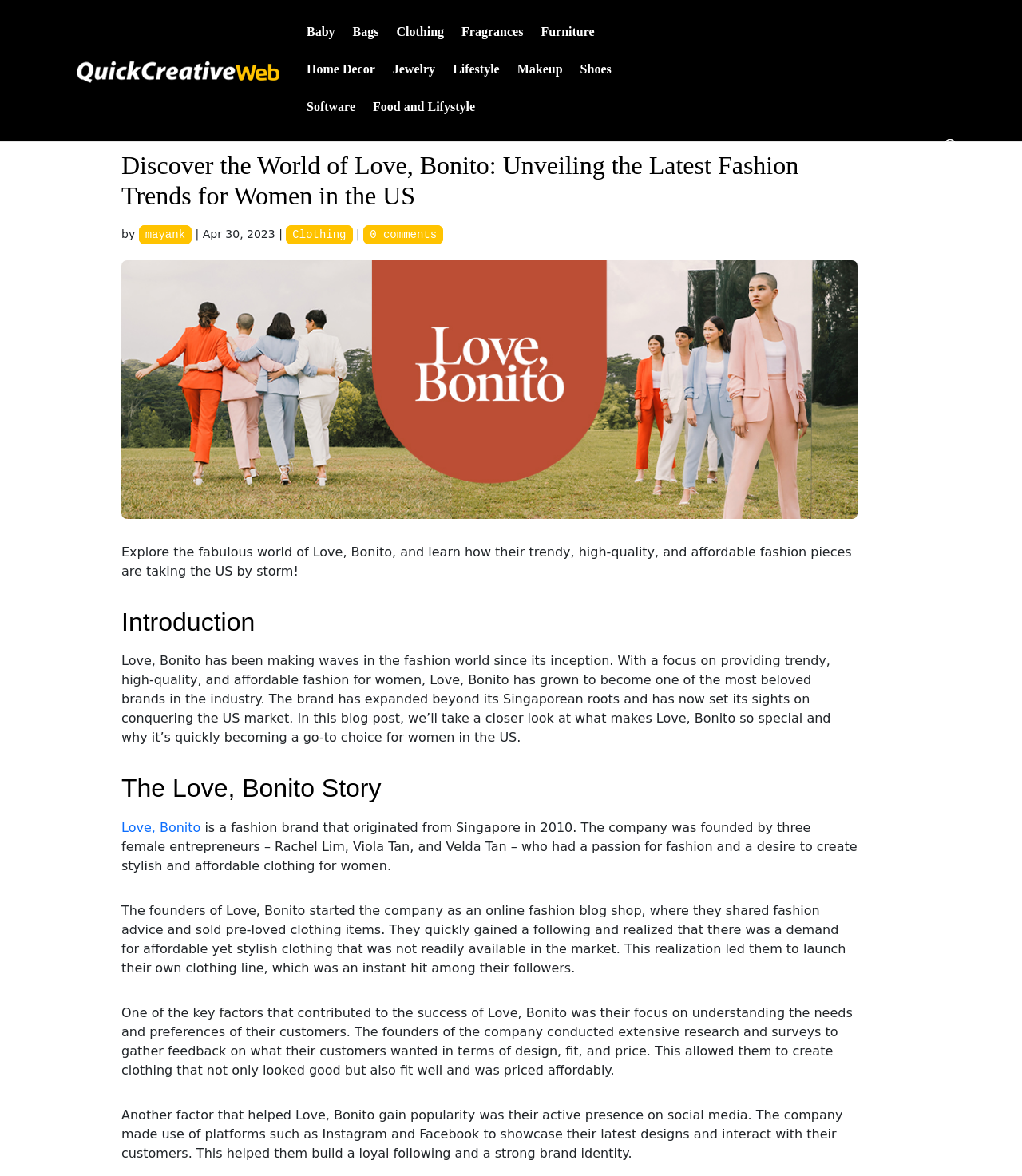Please pinpoint the bounding box coordinates for the region I should click to adhere to this instruction: "Search for something".

[0.055, 0.0, 0.945, 0.001]